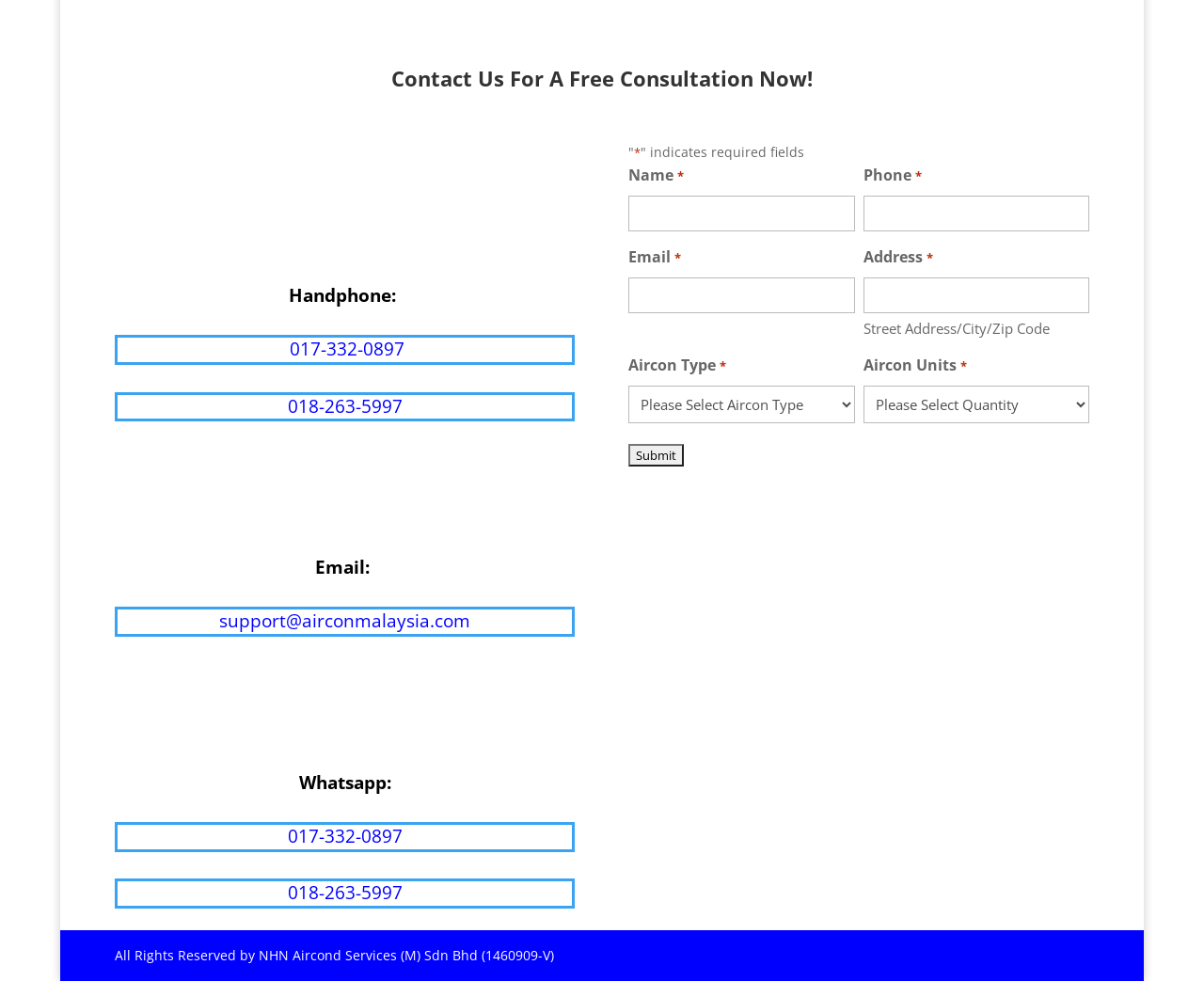Please locate the bounding box coordinates of the element's region that needs to be clicked to follow the instruction: "Send an email to support". The bounding box coordinates should be provided as four float numbers between 0 and 1, i.e., [left, top, right, bottom].

[0.182, 0.621, 0.391, 0.645]